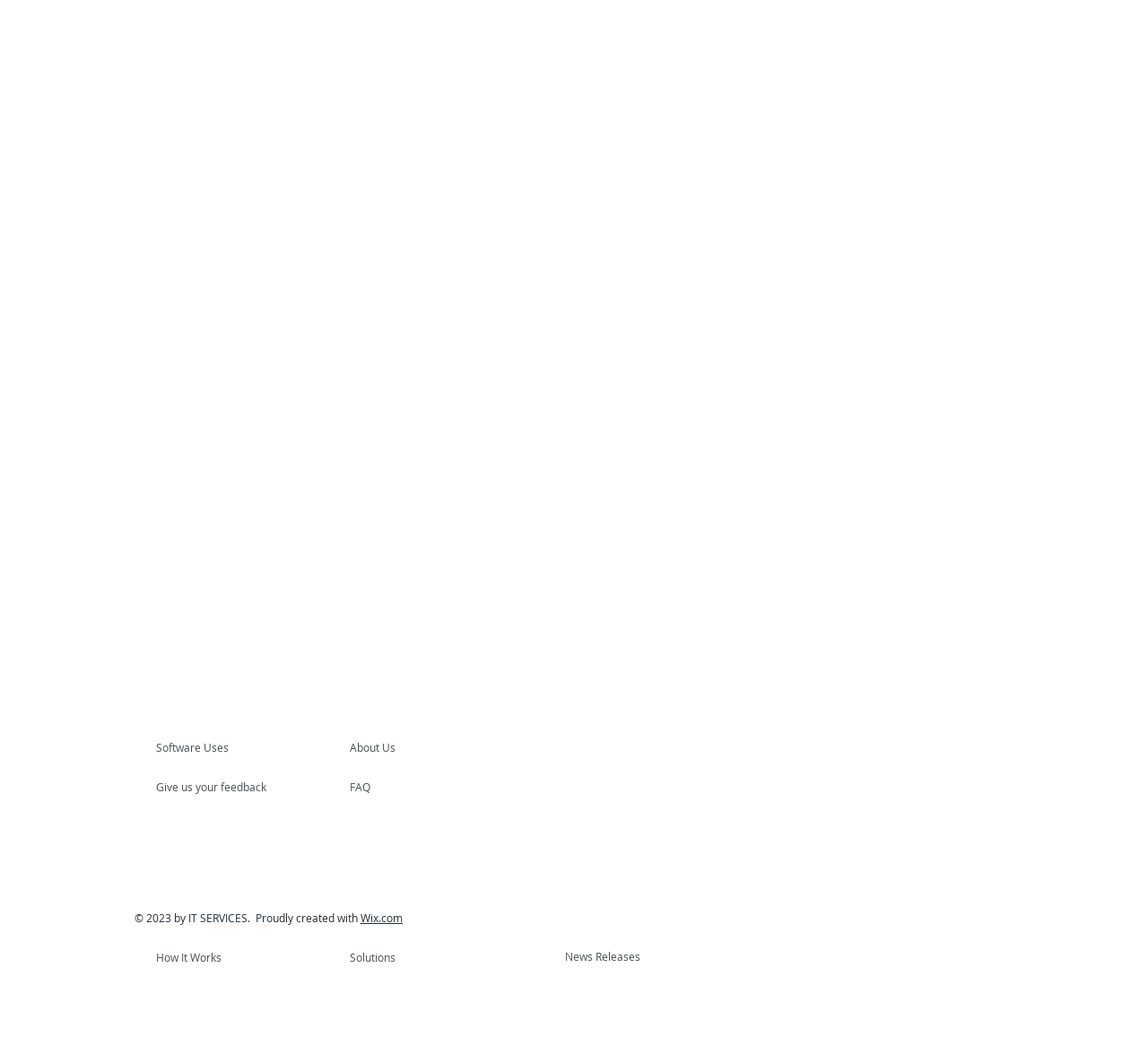Identify the bounding box coordinates for the UI element described as follows: "Wix.com". Ensure the coordinates are four float numbers between 0 and 1, formatted as [left, top, right, bottom].

[0.314, 0.87, 0.351, 0.884]